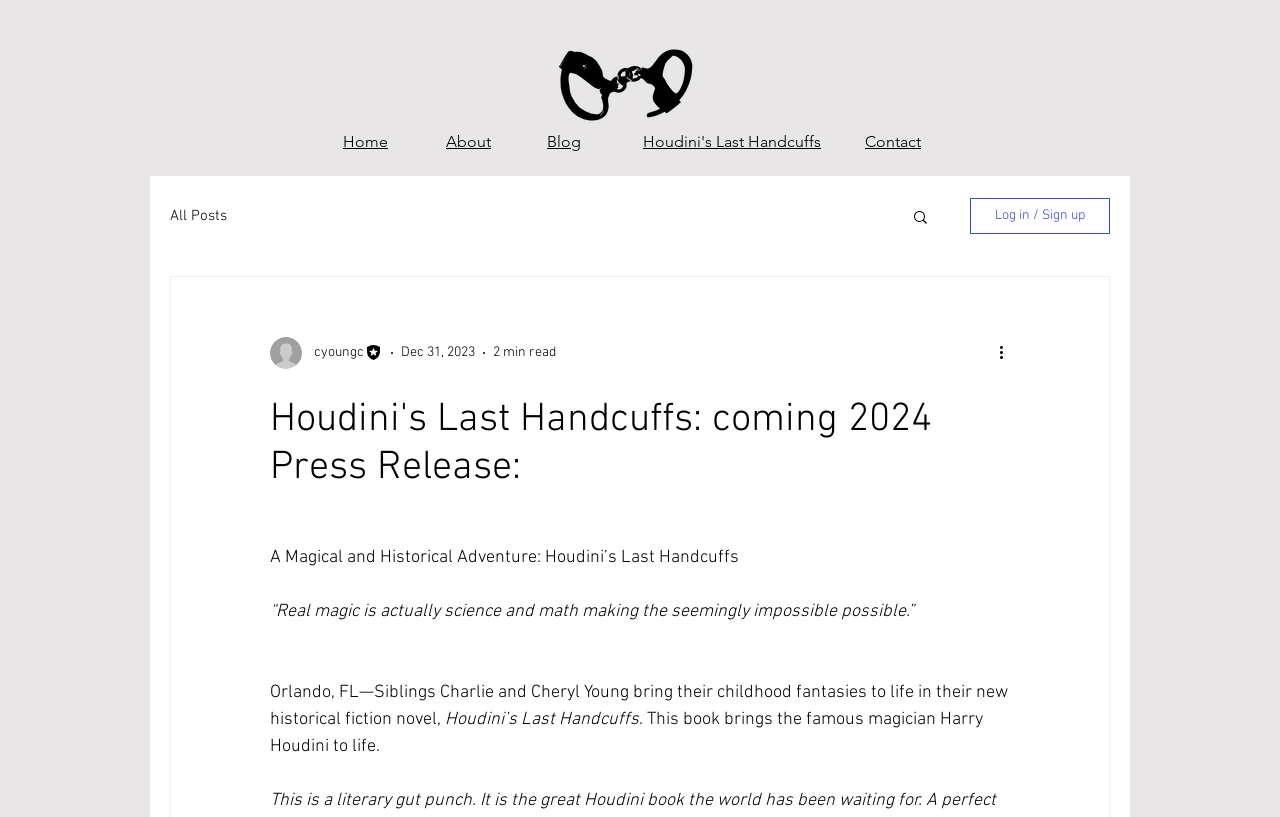Predict the bounding box for the UI component with the following description: "Houdini's Last Handcuffs".

[0.502, 0.163, 0.641, 0.187]